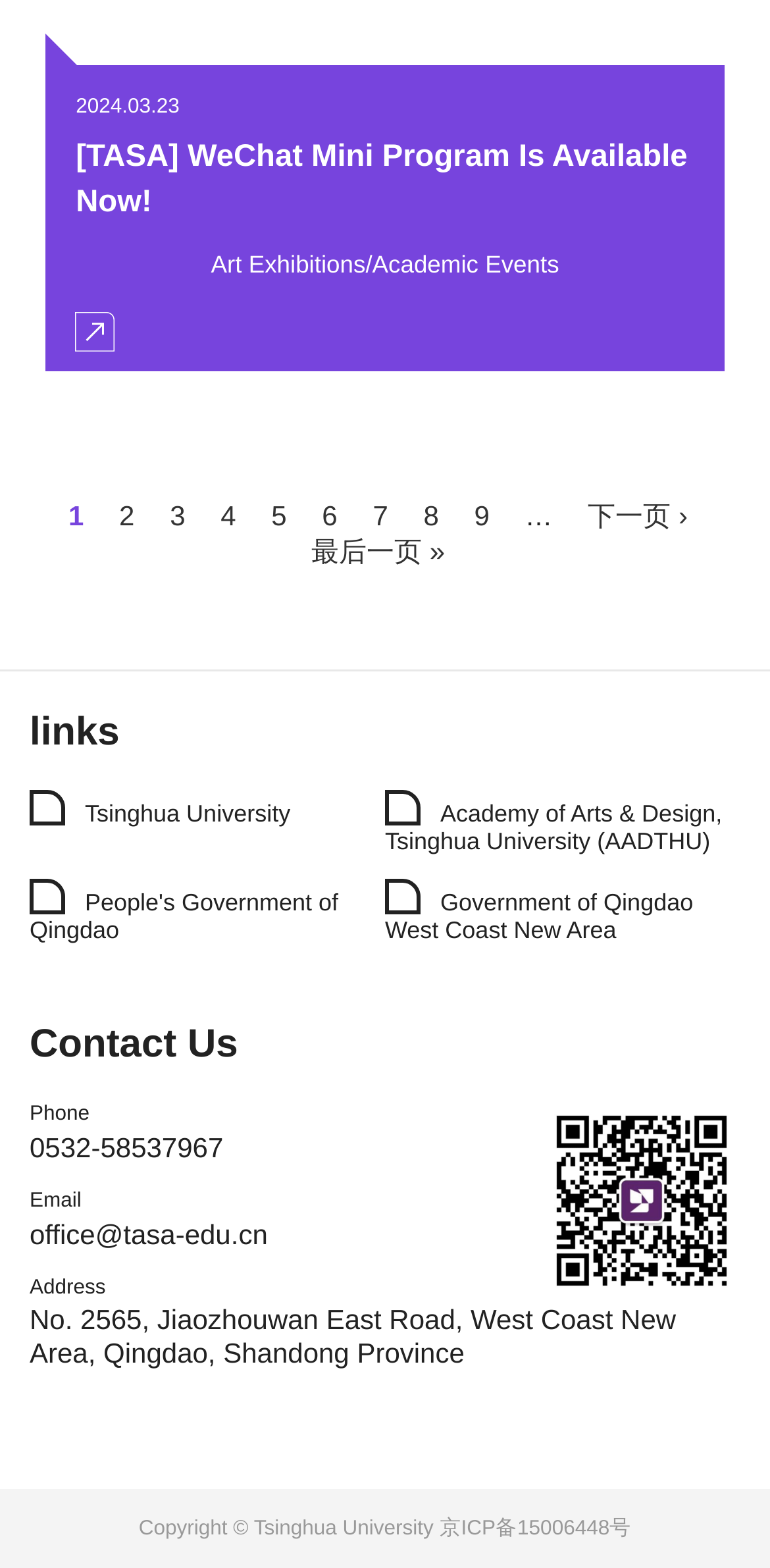Indicate the bounding box coordinates of the element that needs to be clicked to satisfy the following instruction: "Go to page 2". The coordinates should be four float numbers between 0 and 1, i.e., [left, top, right, bottom].

[0.155, 0.319, 0.175, 0.339]